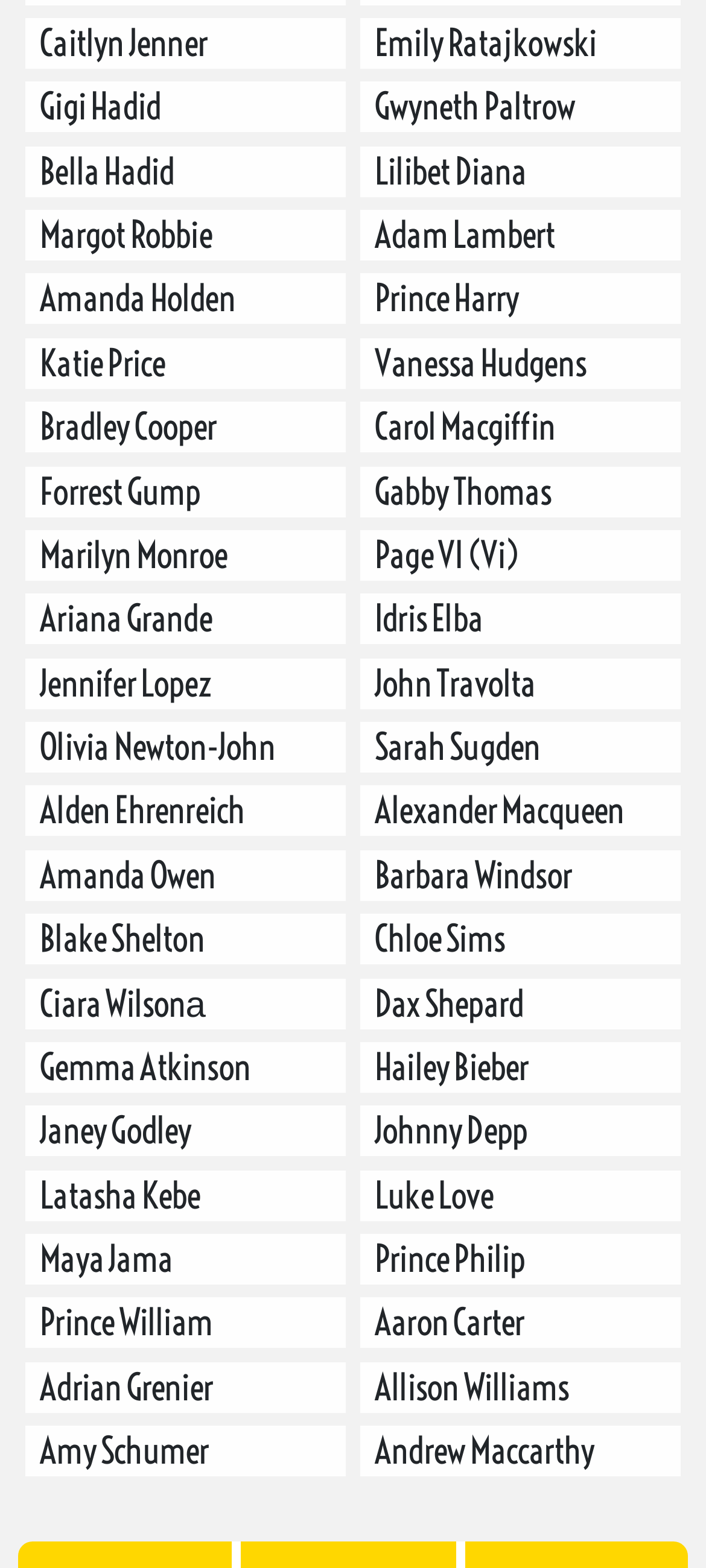Please give the bounding box coordinates of the area that should be clicked to fulfill the following instruction: "View Gigi Hadid's page". The coordinates should be in the format of four float numbers from 0 to 1, i.e., [left, top, right, bottom].

[0.035, 0.052, 0.491, 0.085]